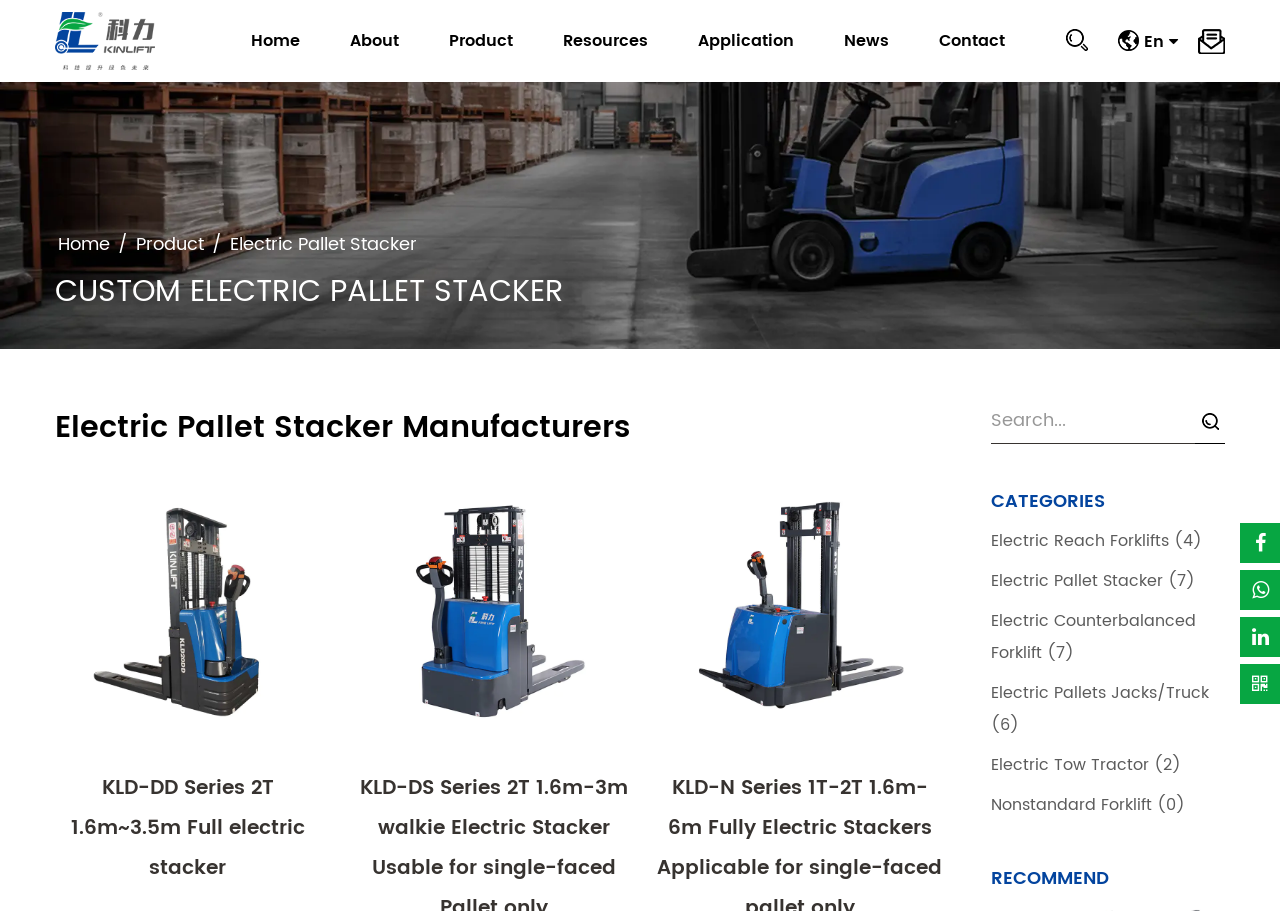With reference to the image, please provide a detailed answer to the following question: How many types of electric pallet stackers are listed?

There are three types of electric pallet stackers listed on the webpage, namely 'KLD-DD Series 2T 1.6m~3.5m Full electric stacker', 'KLD-DS Series 2T 1.6m-3m walkie Electric Stacker', and 'KLD-N Series 1T-2T 1.6m-6m Fully Electric Stackers'.